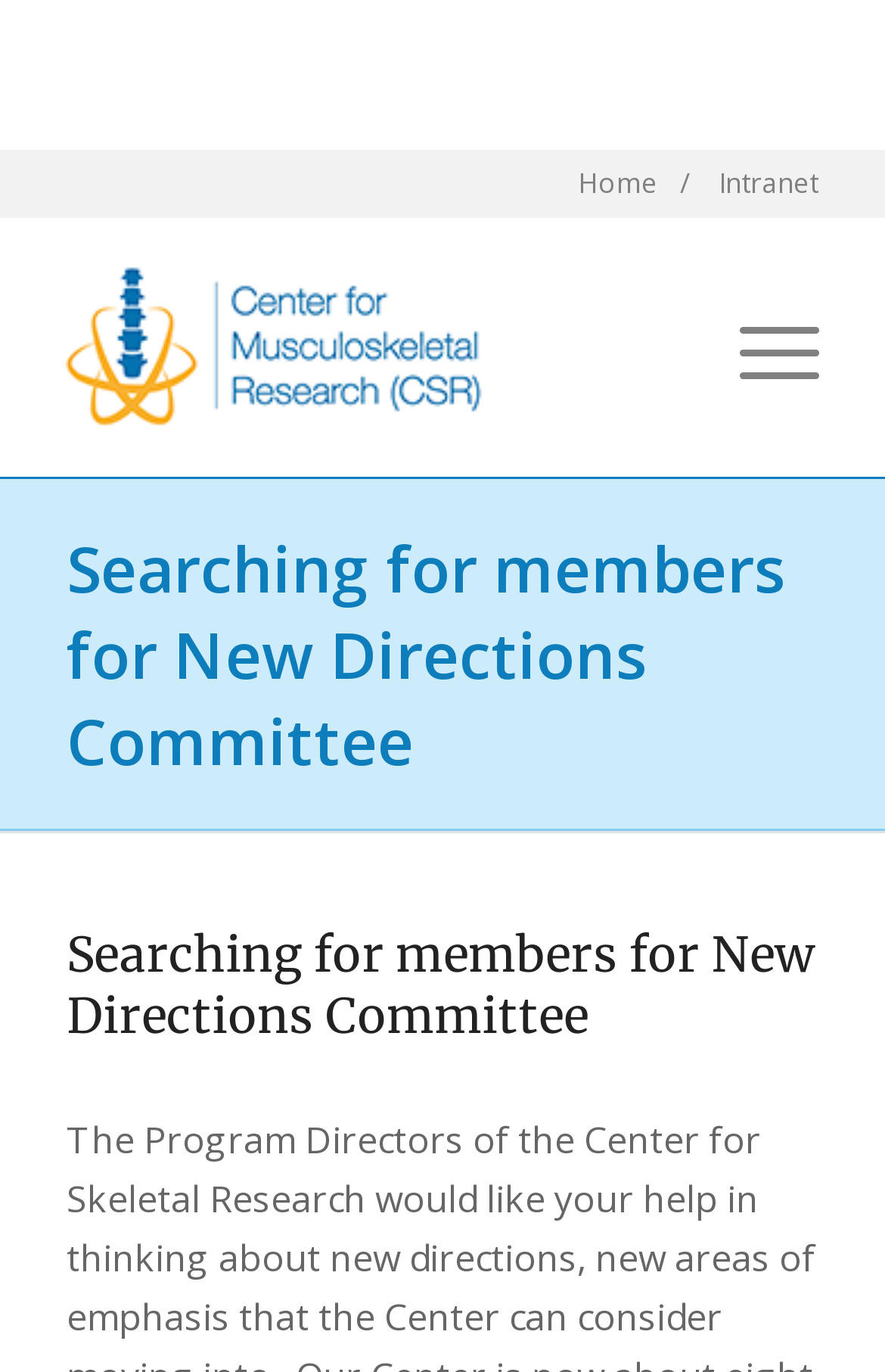What is the text of the main heading?
Please look at the screenshot and answer in one word or a short phrase.

Searching for members for New Directions Committee